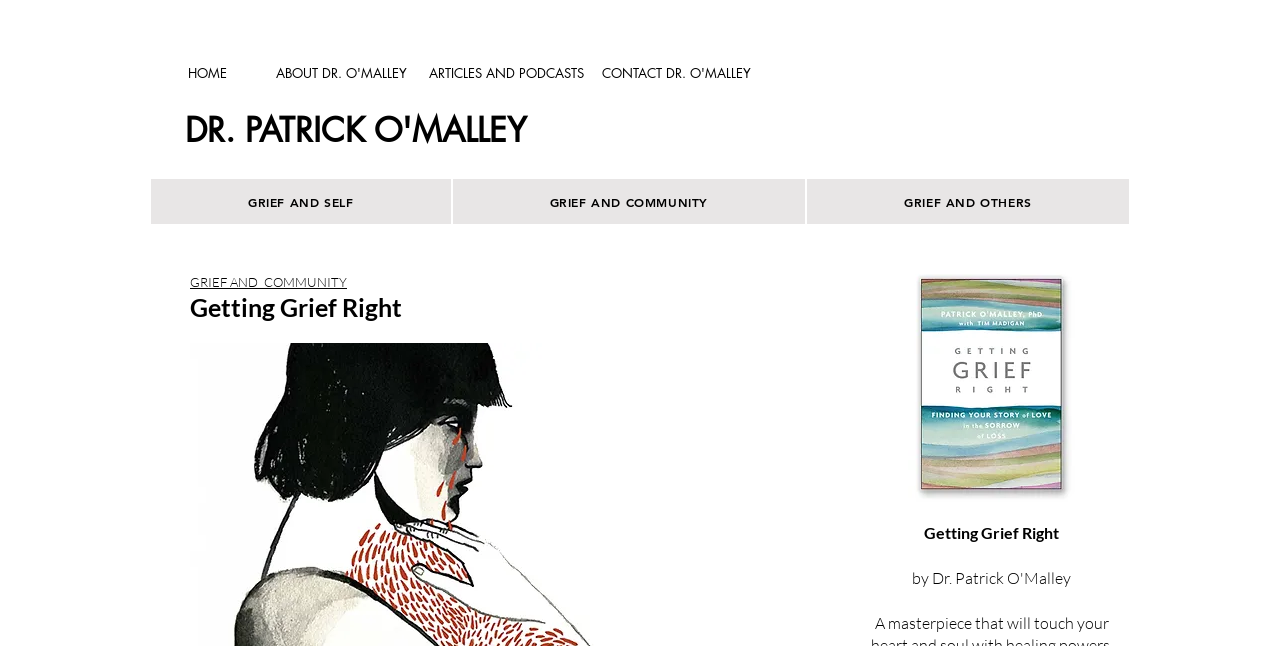Is there a contact page on this website?
Provide an in-depth and detailed answer to the question.

The link 'CONTACT DR. O'MALLEY' in the top navigation menu indicates that there is a contact page on this website where visitors can reach out to Dr. O'Malley.